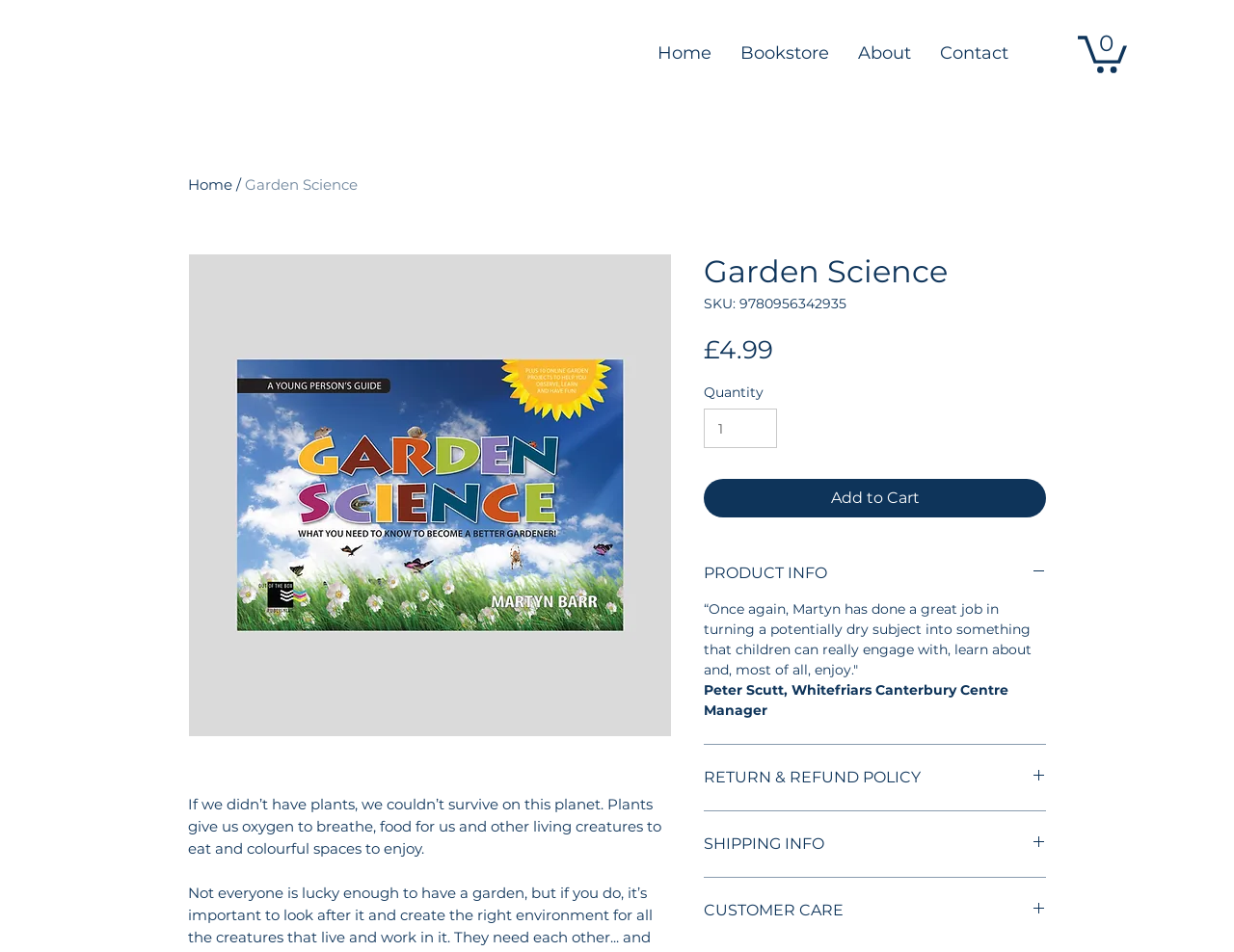Using floating point numbers between 0 and 1, provide the bounding box coordinates in the format (top-left x, top-left y, bottom-right x, bottom-right y). Locate the UI element described here: alt="Avatar"

None